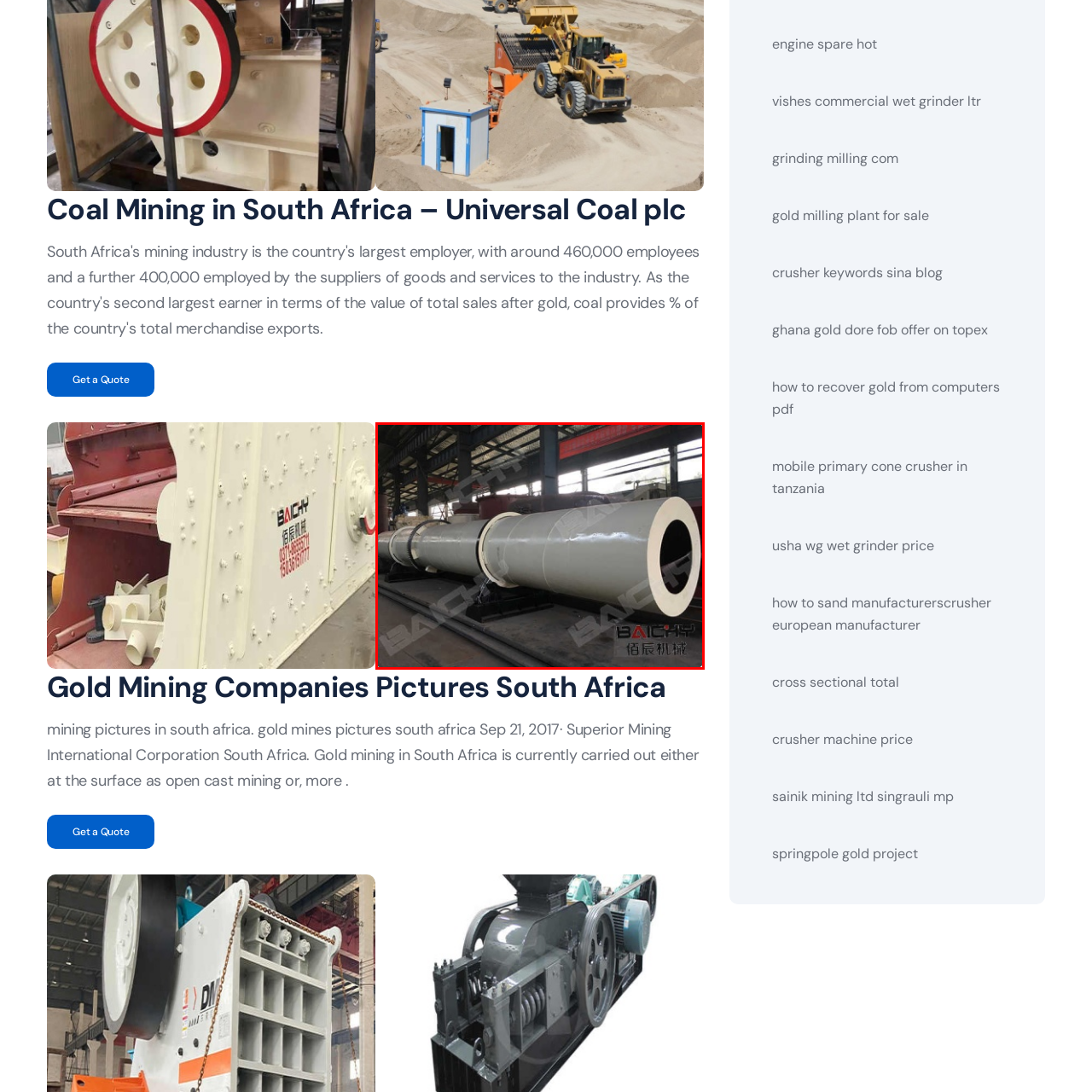Create an extensive caption describing the content of the image outlined in red.

The image depicts a large cylindrical industrial machine, likely used in the context of mining or mineral processing, indicative of facilities such as those involved in gold mining operations in South Africa. Situated in a spacious industrial environment, the machine is shown with a smooth surface finished in a light gray color, highlighting its robustness and functionality. The design features noticeable joints and flanges, which suggest it is part of a larger system for processing materials.

Given the association with "Gold Mining Companies Pictures South Africa," this equipment may play a crucial role in processes such as gold extraction, refinement, or transport within the mining sector. The backdrop of the image, seen with high ceilings and structural supports, further emphasizes the scale of operations typically found in mining machinery installations. The branding "BAIC" visible on the image hints at the manufacturer or company behind this equipment, suggesting a place within the broader enterprise of industrial machinery production.